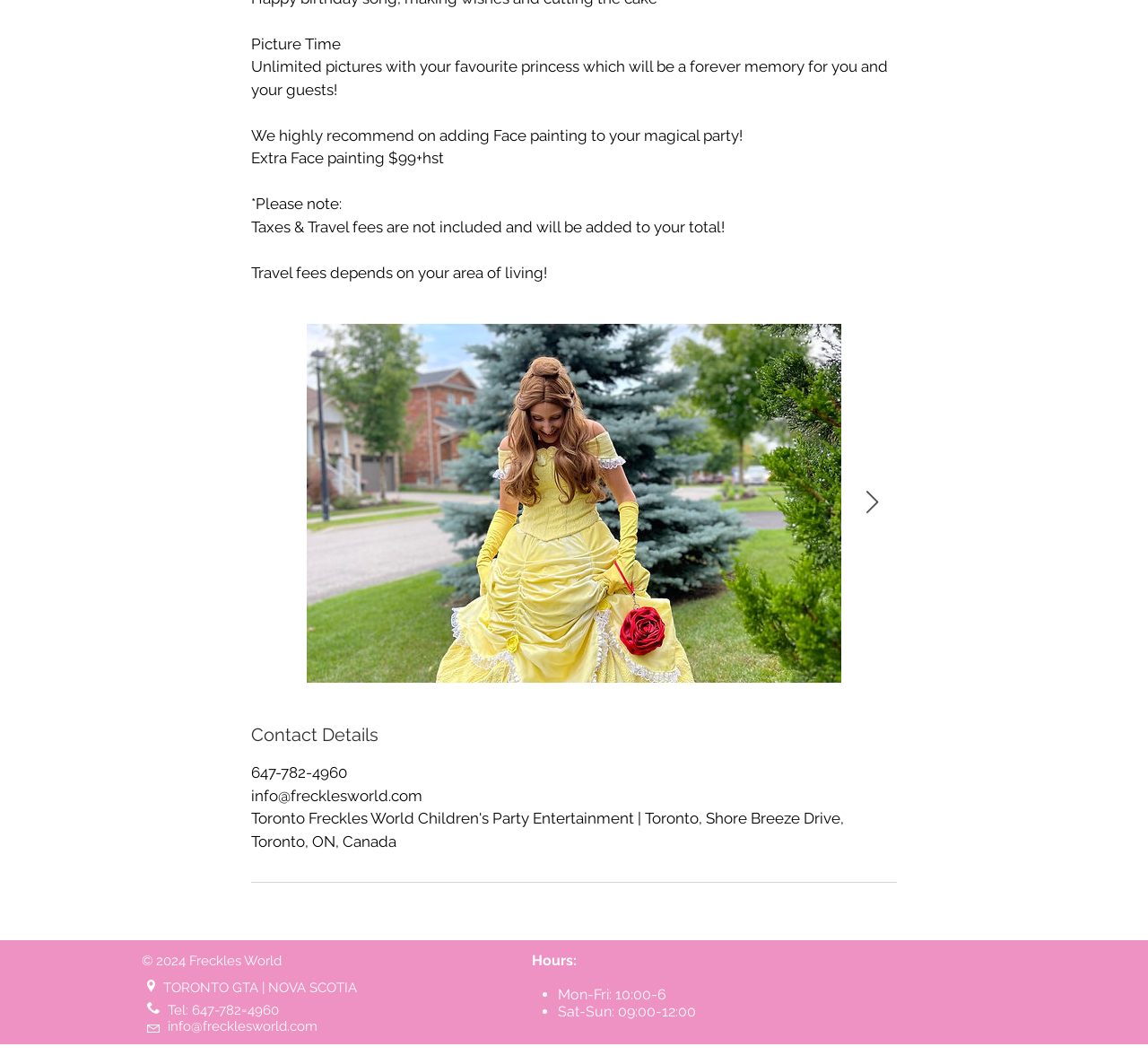Locate the coordinates of the bounding box for the clickable region that fulfills this instruction: "View hours on Monday to Friday".

[0.486, 0.927, 0.58, 0.943]